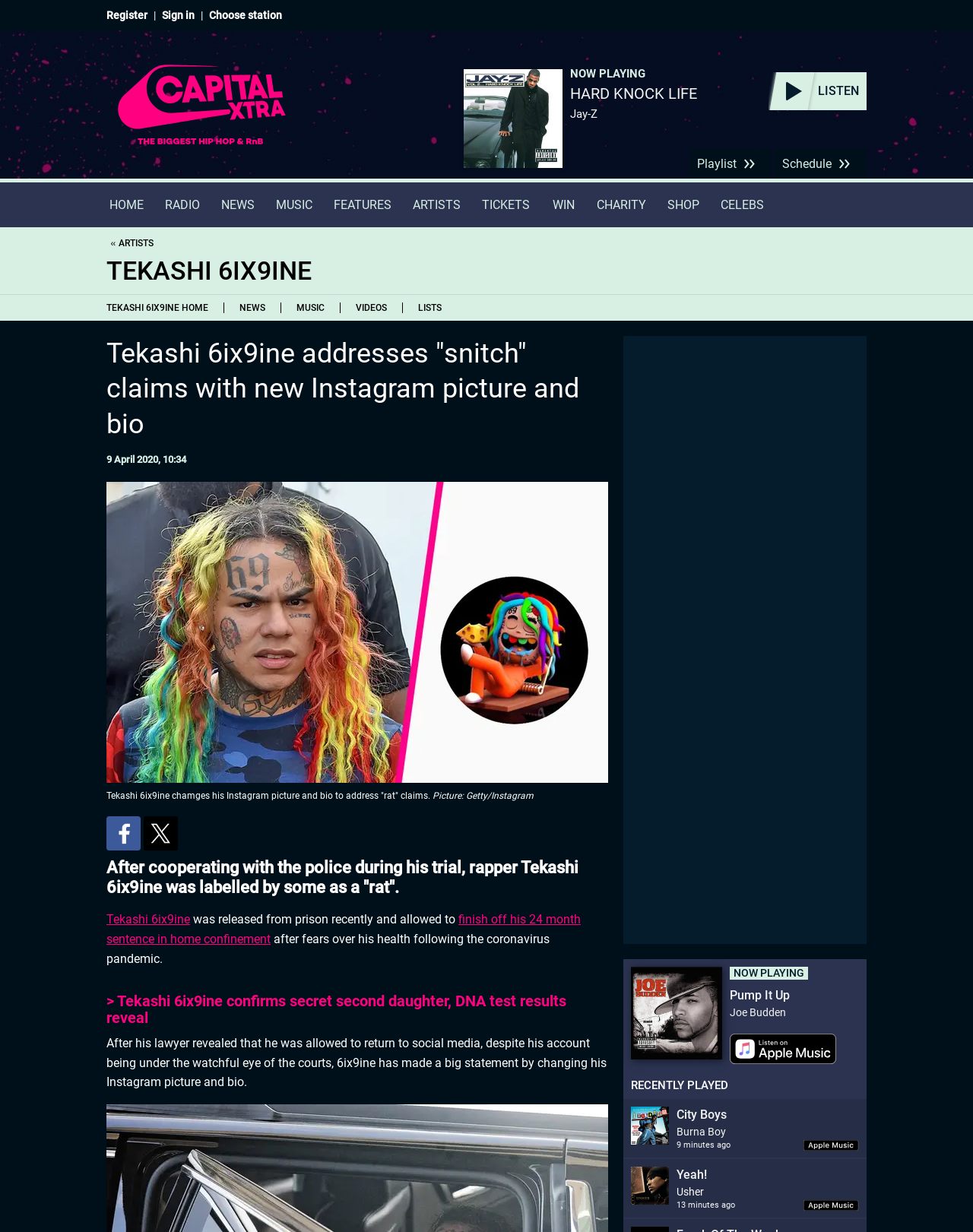Using the webpage screenshot and the element description Home, determine the bounding box coordinates. Specify the coordinates in the format (top-left x, top-left y, bottom-right x, bottom-right y) with values ranging from 0 to 1.

[0.102, 0.148, 0.159, 0.184]